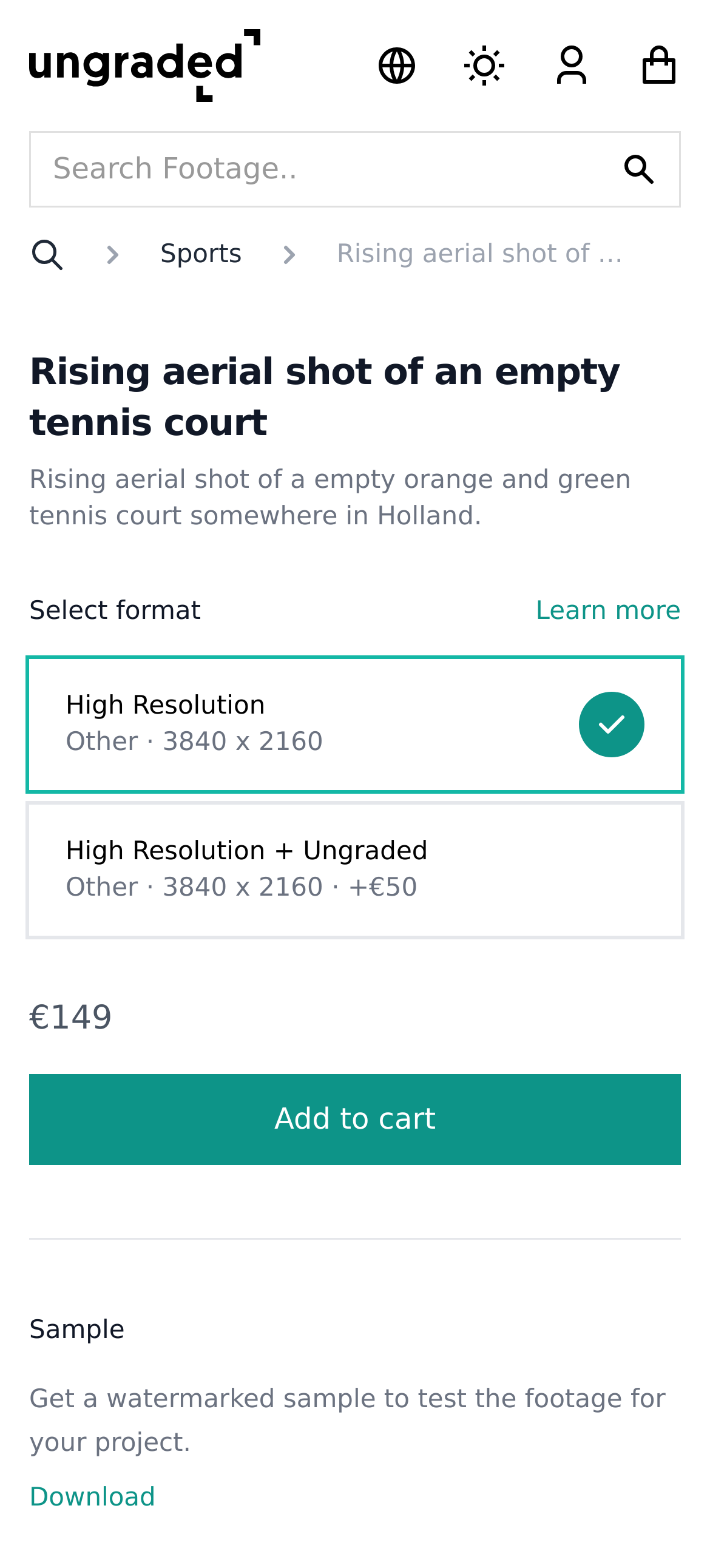Write a detailed summary of the webpage.

This webpage appears to be a product page for a stock footage video, specifically a rising aerial shot of an empty orange and green tennis court in Holland. 

At the top left corner, there is a logo link, accompanied by a small image. Next to it, there are two generic elements: "Select Language" and "View Account". 

Below the logo, there is a search textbox that spans almost the entire width of the page. On the right side of the search box, there is a small image. 

Underneath the search box, there is a breadcrumb navigation menu with two links: "Search Footage" and "Sports". 

The main content of the page is divided into sections. The first section has a heading that matches the title of the webpage, followed by a descriptive paragraph that summarizes the content of the video. 

Below the descriptive paragraph, there are two sections with headings "Select format". The first section has a radiogroup with two radio buttons: "High Resolution" and "High Resolution + Ungraded". Each radio button has a description that includes the resolution and price. 

The second section with the "Select format" heading has a link to "Learn more". 

Underneath the format selection sections, there is a price displayed as "€149". Next to the price, there is an "Add to cart" button. 

Further down the page, there is a section with a heading "Sample". This section has a descriptive paragraph that explains the sample footage, followed by a "Download" button.